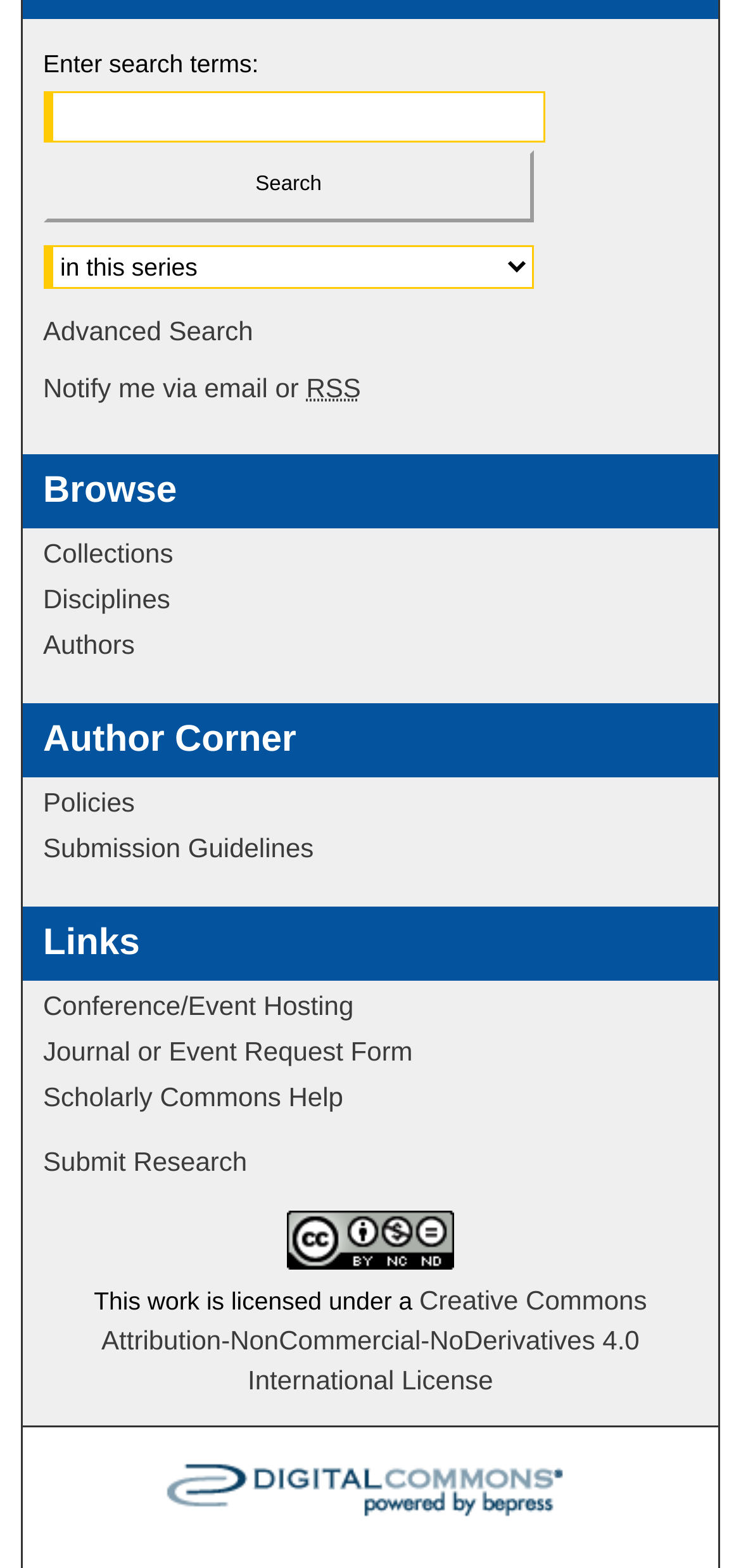Determine the bounding box coordinates of the clickable area required to perform the following instruction: "Select context to search". The coordinates should be represented as four float numbers between 0 and 1: [left, top, right, bottom].

[0.058, 0.157, 0.721, 0.184]